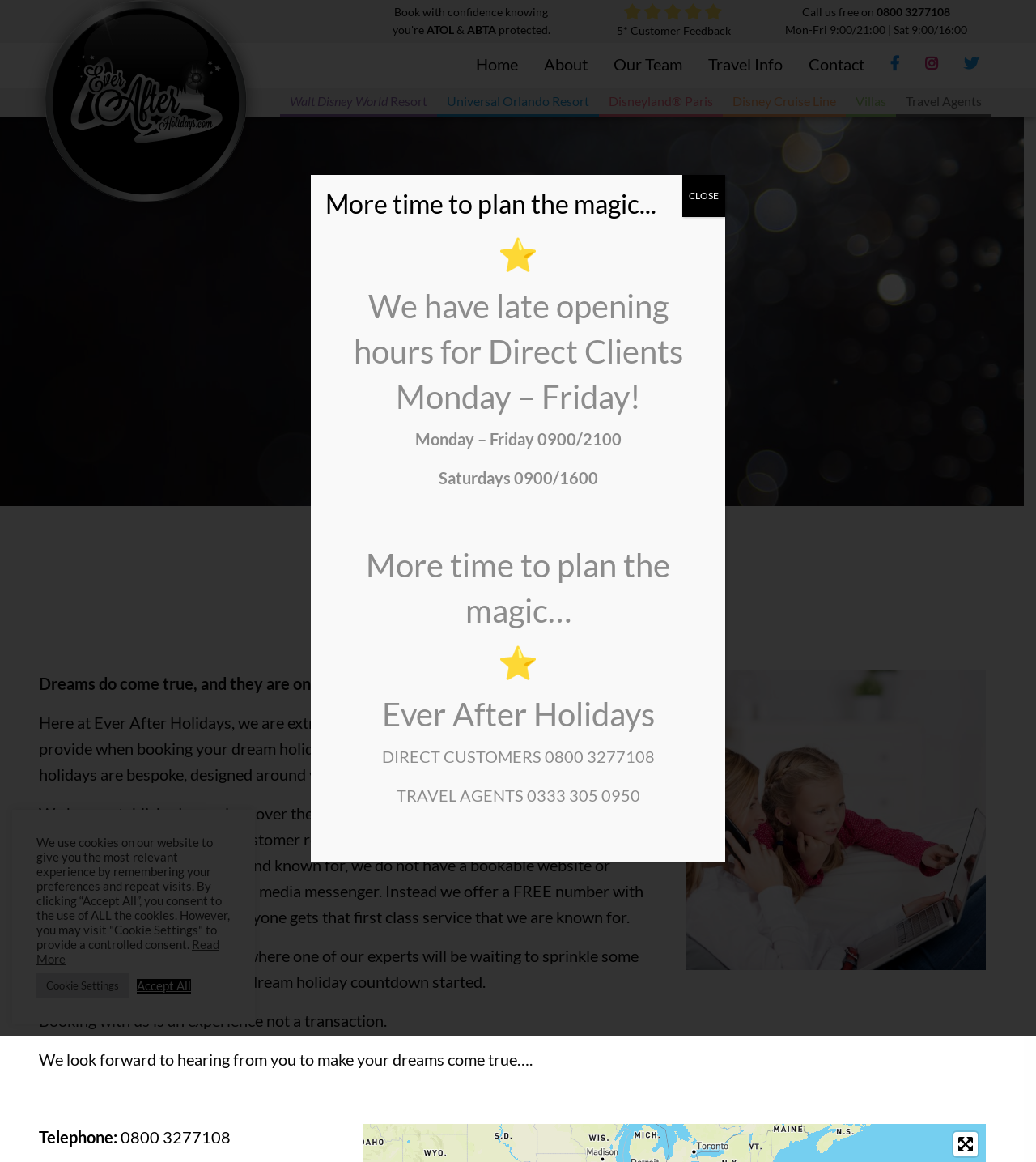Locate the UI element described by Disney Cruise Line and provide its bounding box coordinates. Use the format (top-left x, top-left y, bottom-right x, bottom-right y) with all values as floating point numbers between 0 and 1.

[0.698, 0.076, 0.816, 0.101]